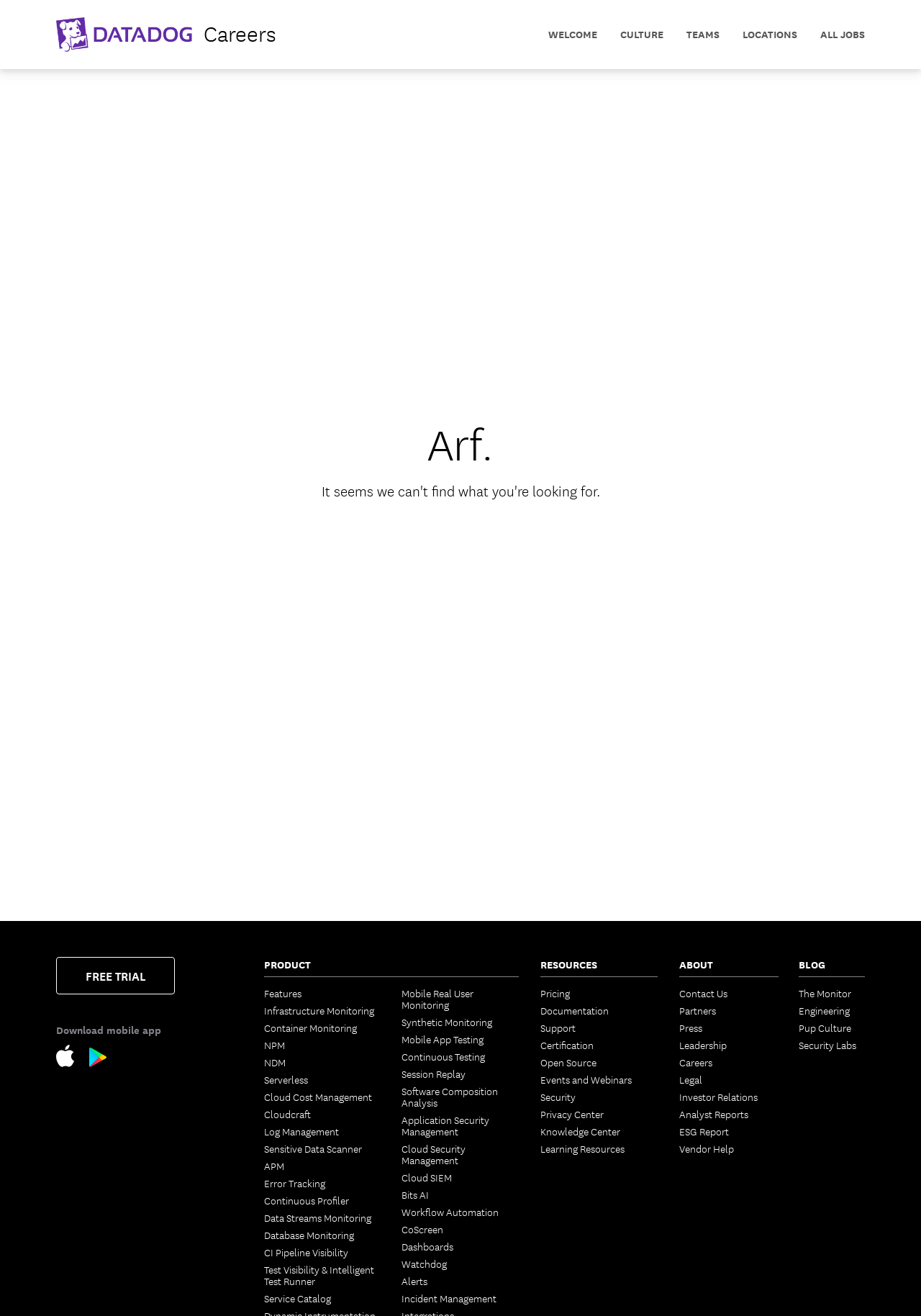Determine the bounding box coordinates of the region that needs to be clicked to achieve the task: "Explore the ALL JOBS page".

[0.891, 0.02, 0.939, 0.032]